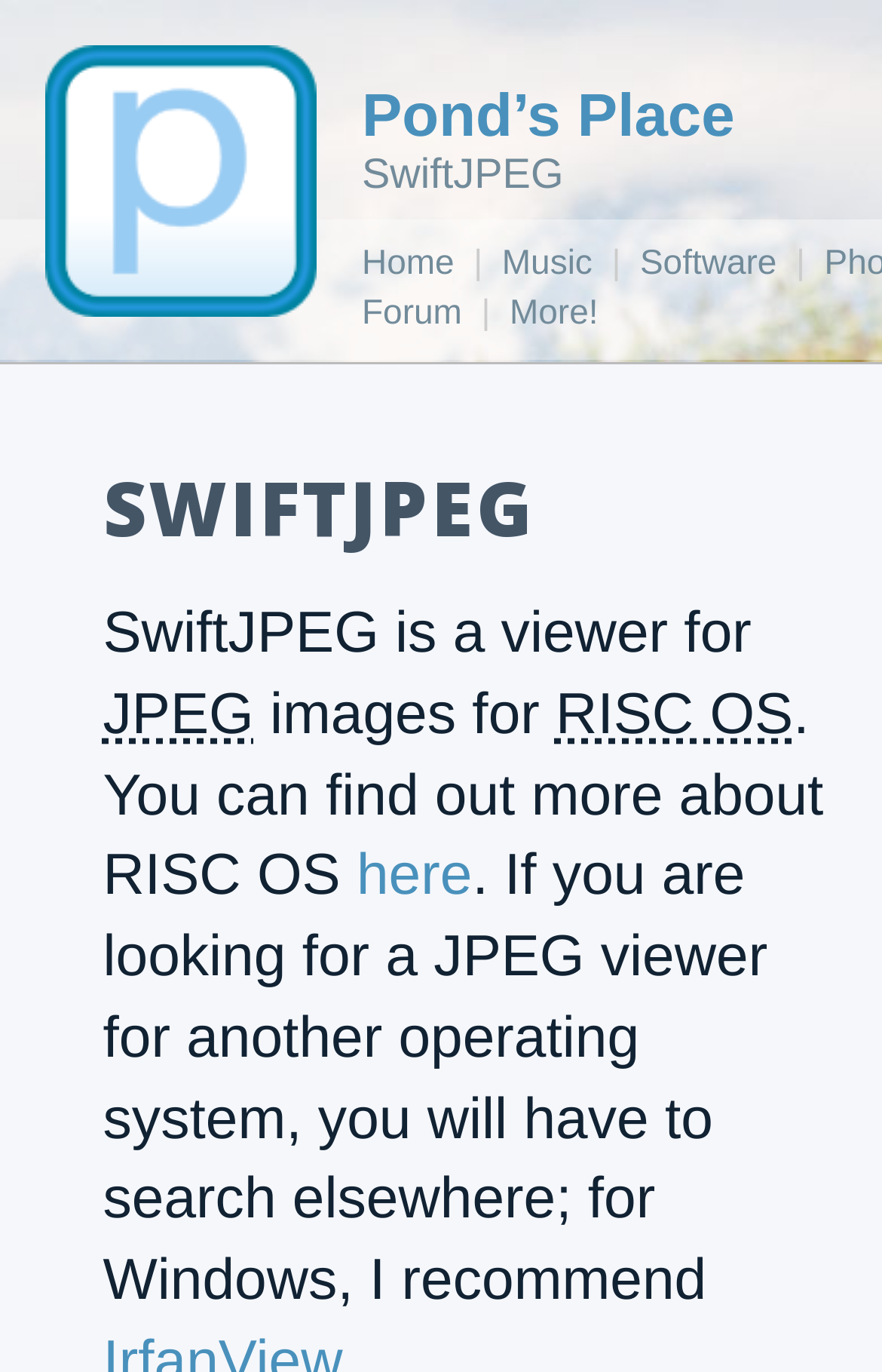Give an extensive and precise description of the webpage.

The webpage is titled "Pond's Place: SwiftJPEG" and features a logo image of "Pond" at the top left corner. Below the logo, the title "Pond's Place" is displayed prominently, followed by the subtitle "SwiftJPEG" on the same line.

A navigation menu is located below the title, with links to "Home", "Music", "Software", and "Forum" arranged horizontally. Each link is separated by a vertical bar. Below the navigation menu, there is another link to "More!".

The main content of the webpage is a paragraph of text that describes SwiftJPEG as a viewer for Joint Photographic Experts Group images for RISC OS operating system. The text is divided into several lines, with the phrase "RISC OS" highlighted as a separate entity. The paragraph also includes a link to learn more about RISC OS.

Additionally, the webpage provides information about JPEG viewers for other operating systems, specifically recommending one for Windows. This text is located below the main paragraph and spans multiple lines.